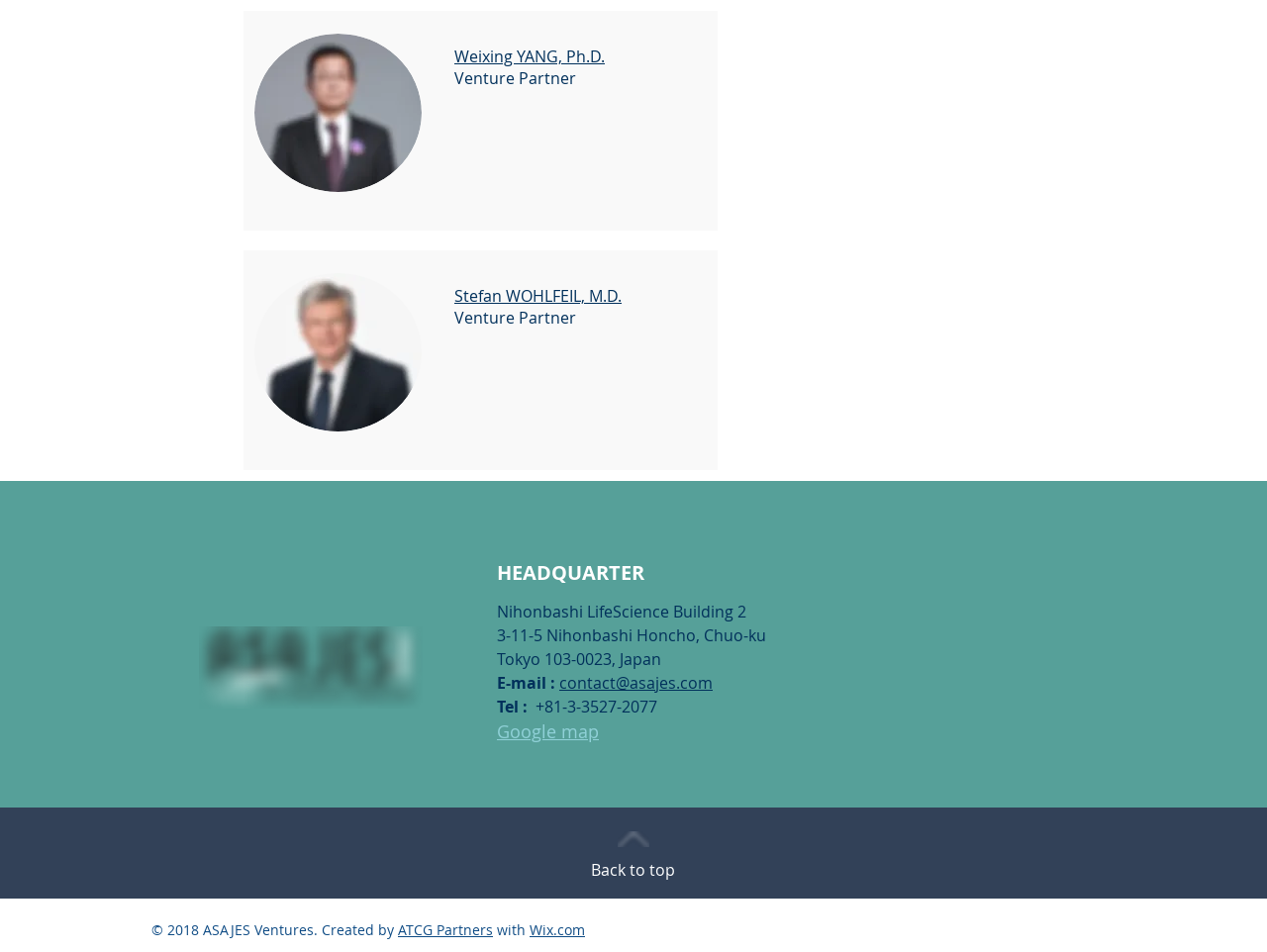Who created the website?
Using the screenshot, give a one-word or short phrase answer.

ATCG Partners with Wix.com